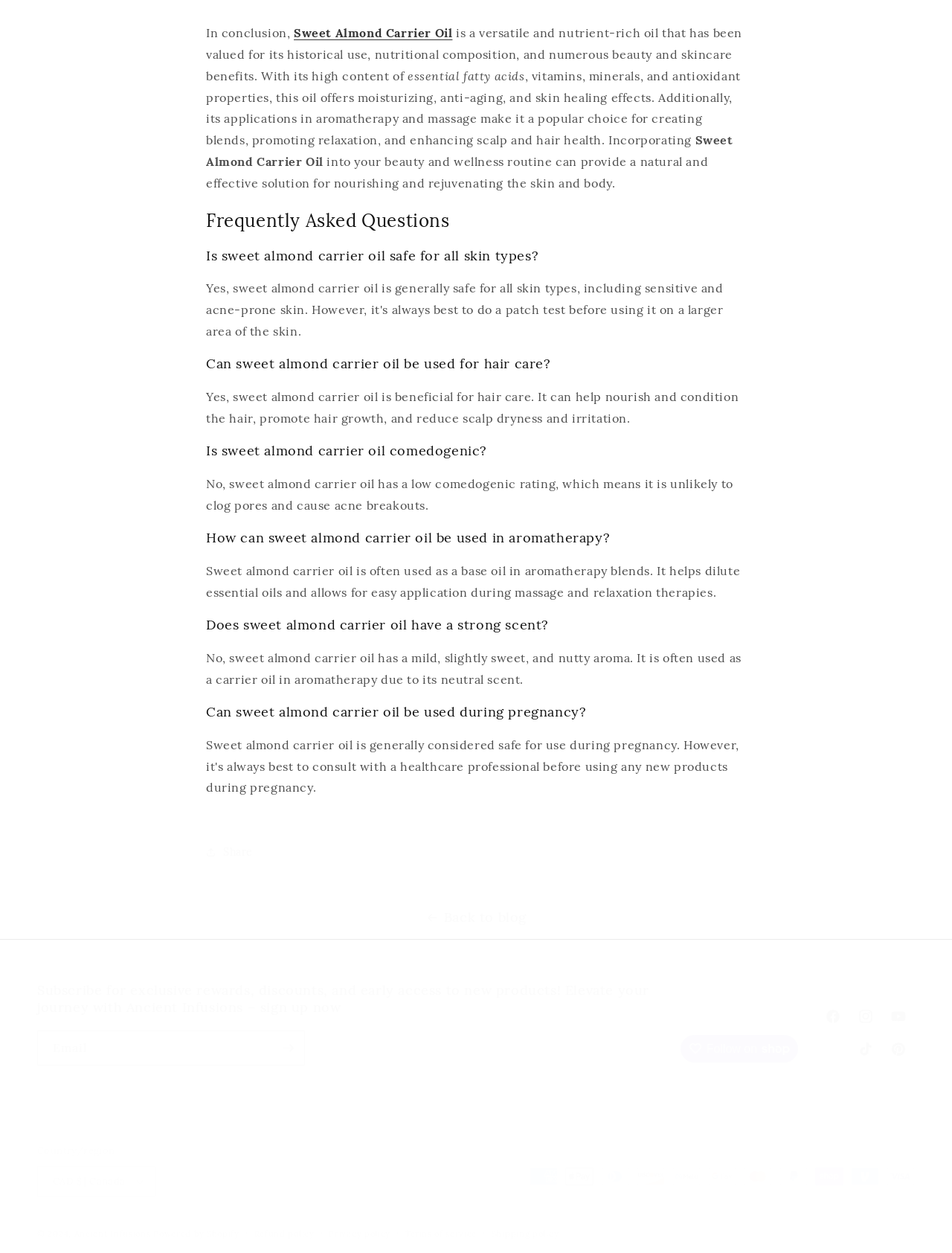Answer the question below in one word or phrase:
What is the benefit of Sweet Almond Carrier Oil for hair care?

Nourish and condition hair